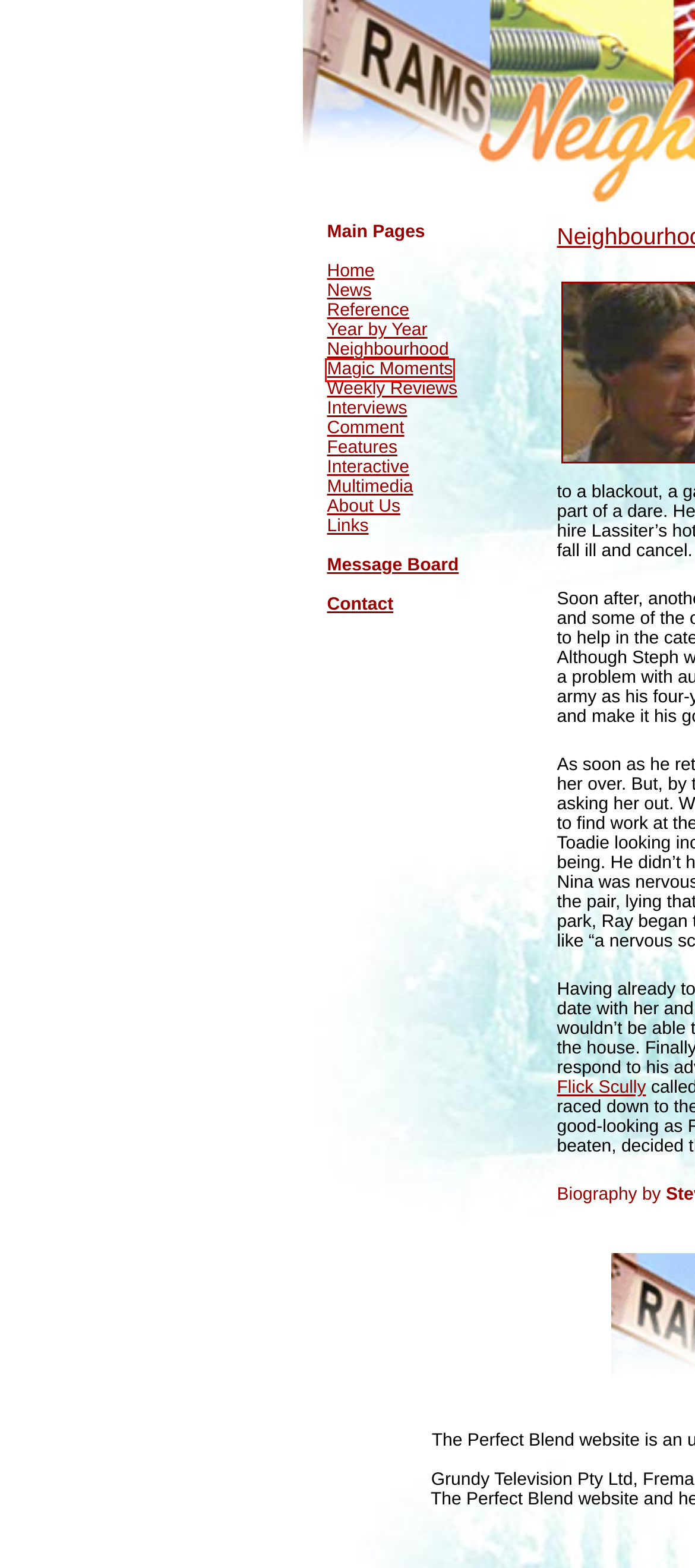Analyze the given webpage screenshot and identify the UI element within the red bounding box. Select the webpage description that best matches what you expect the new webpage to look like after clicking the element. Here are the candidates:
A. Neighbours: The Perfect Blend | Links
B. Neighbours: The Perfect Blend | Magic Moments
C. Neighbours: The Perfect Blend | Interviews
D. Neighbours: The Perfect Blend | Contact
E. Neighbours: The Perfect Blend | Year by Year
F. Neighbours: The Perfect Blend
G. Neighbours: The Perfect Blend | Comment
H. Neighbours: The Perfect Blend | Features

B